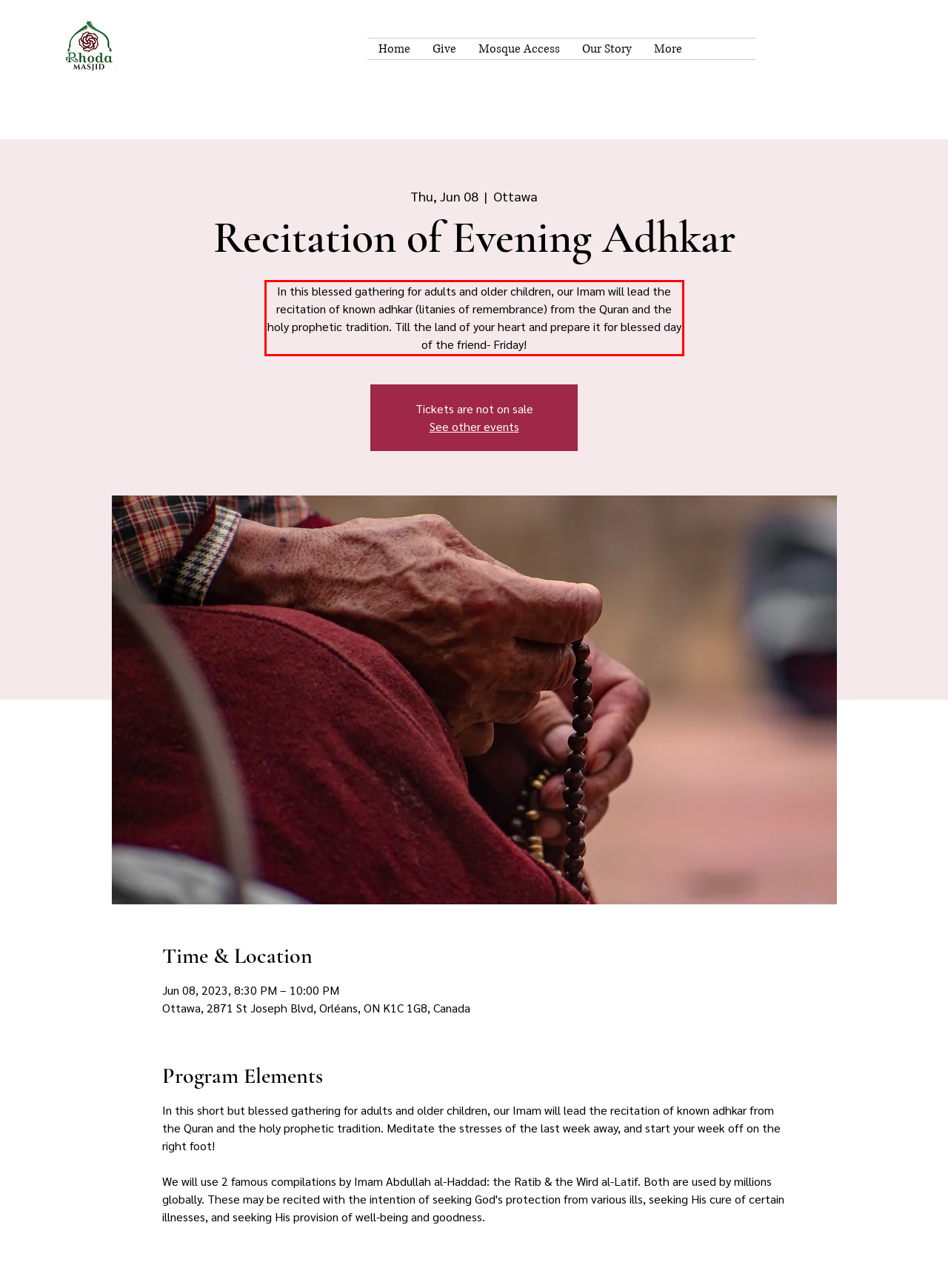You have a screenshot of a webpage with a red bounding box. Use OCR to generate the text contained within this red rectangle.

In this blessed gathering for adults and older children, our Imam will lead the recitation of known adhkar (litanies of remembrance) from the Quran and the holy prophetic tradition. Till the land of your heart and prepare it for blessed day of the friend- Friday!